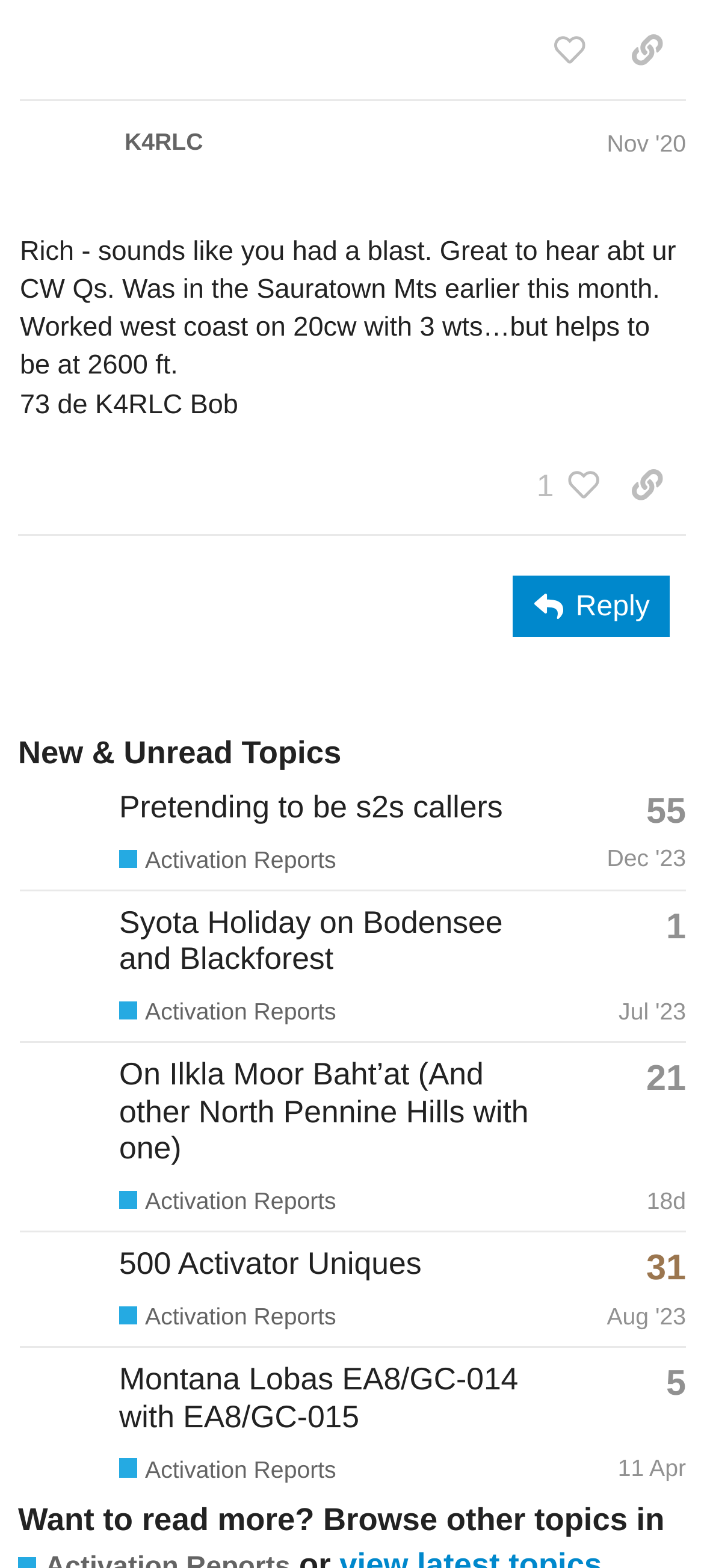Determine the bounding box coordinates for the UI element with the following description: "K4RLC". The coordinates should be four float numbers between 0 and 1, represented as [left, top, right, bottom].

[0.177, 0.082, 0.288, 0.1]